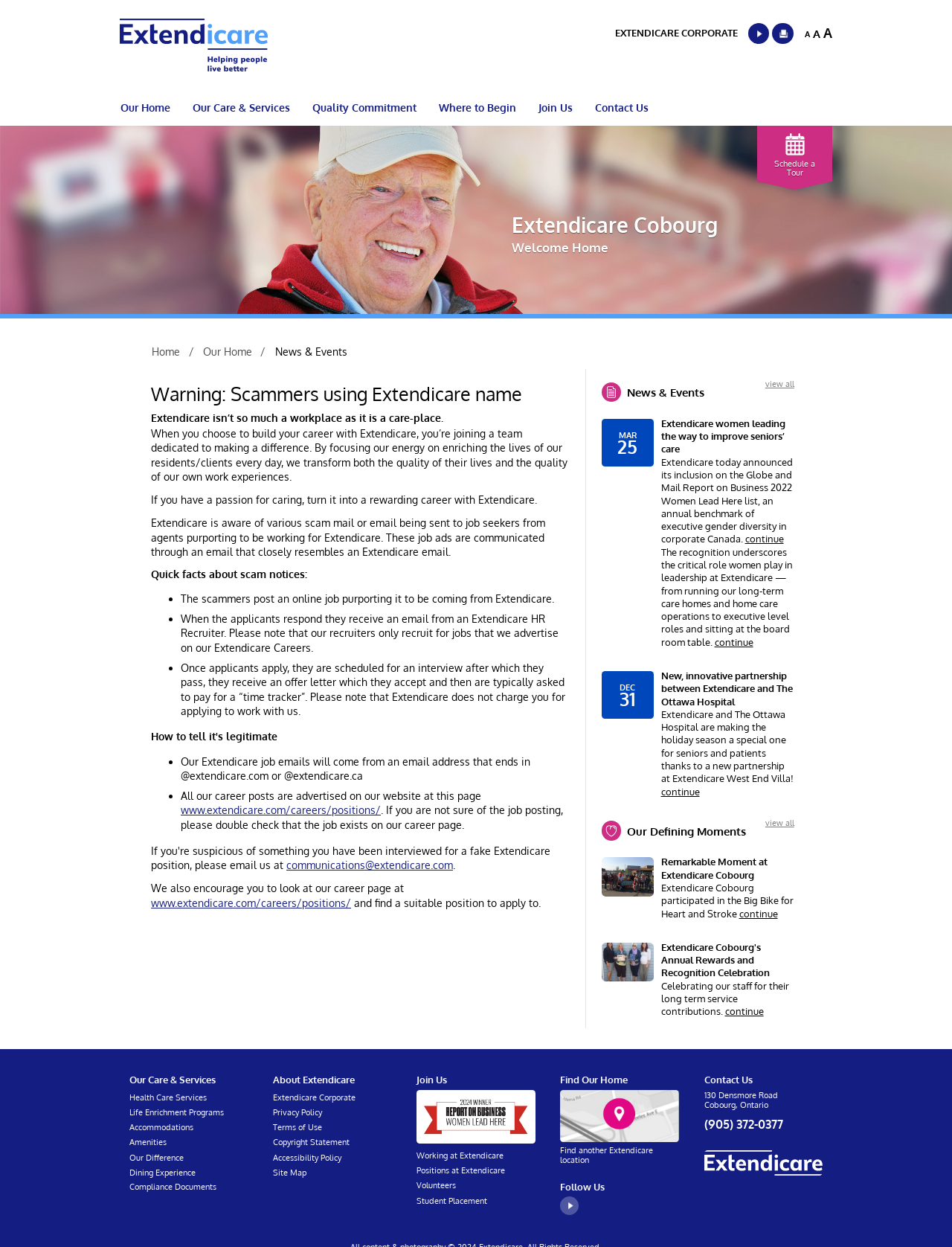Find and indicate the bounding box coordinates of the region you should select to follow the given instruction: "Read about Warning: Scammers using Extendicare name".

[0.159, 0.296, 0.598, 0.329]